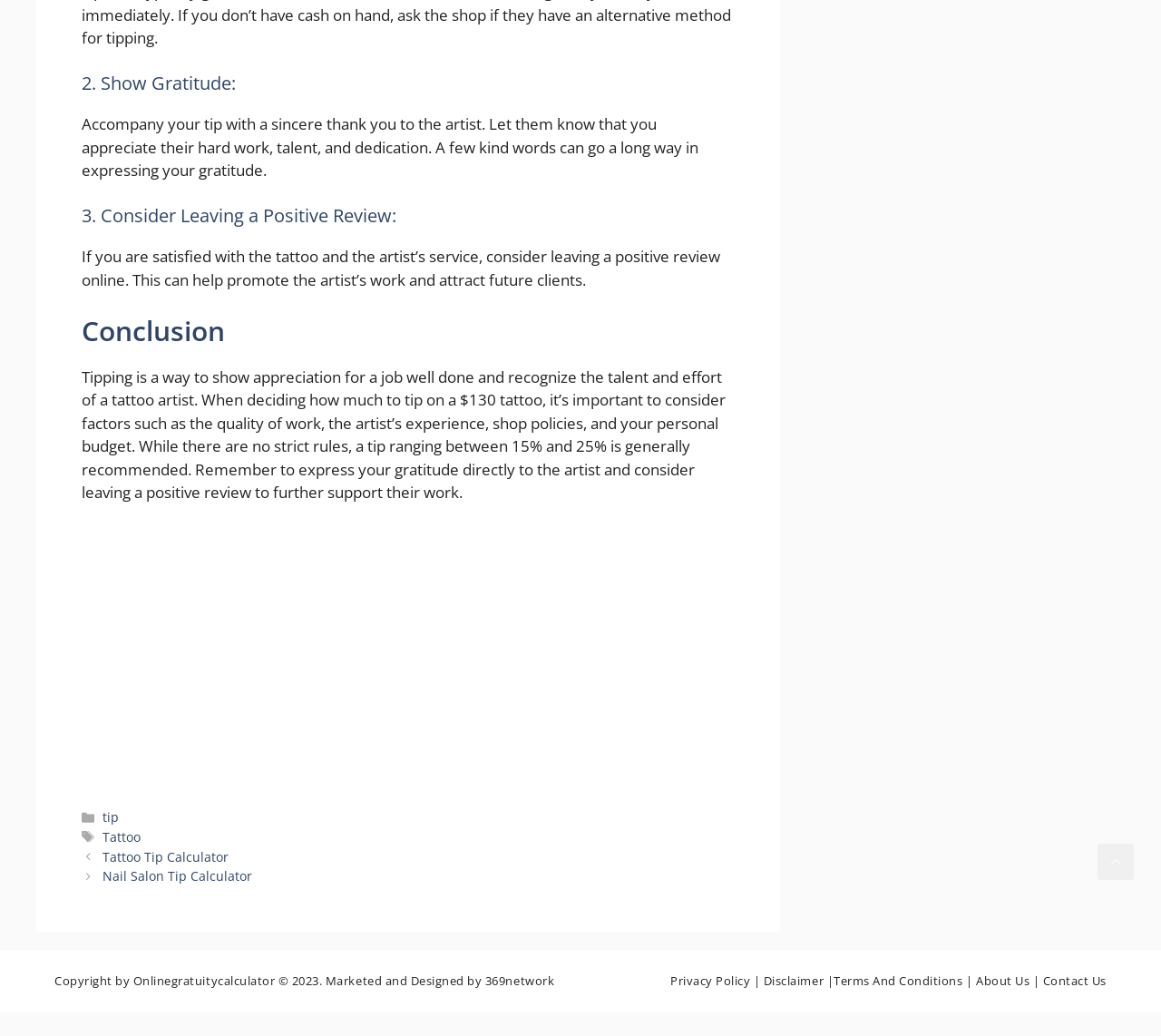Can you find the bounding box coordinates for the element to click on to achieve the instruction: "Scroll back to top"?

[0.945, 0.814, 0.977, 0.849]